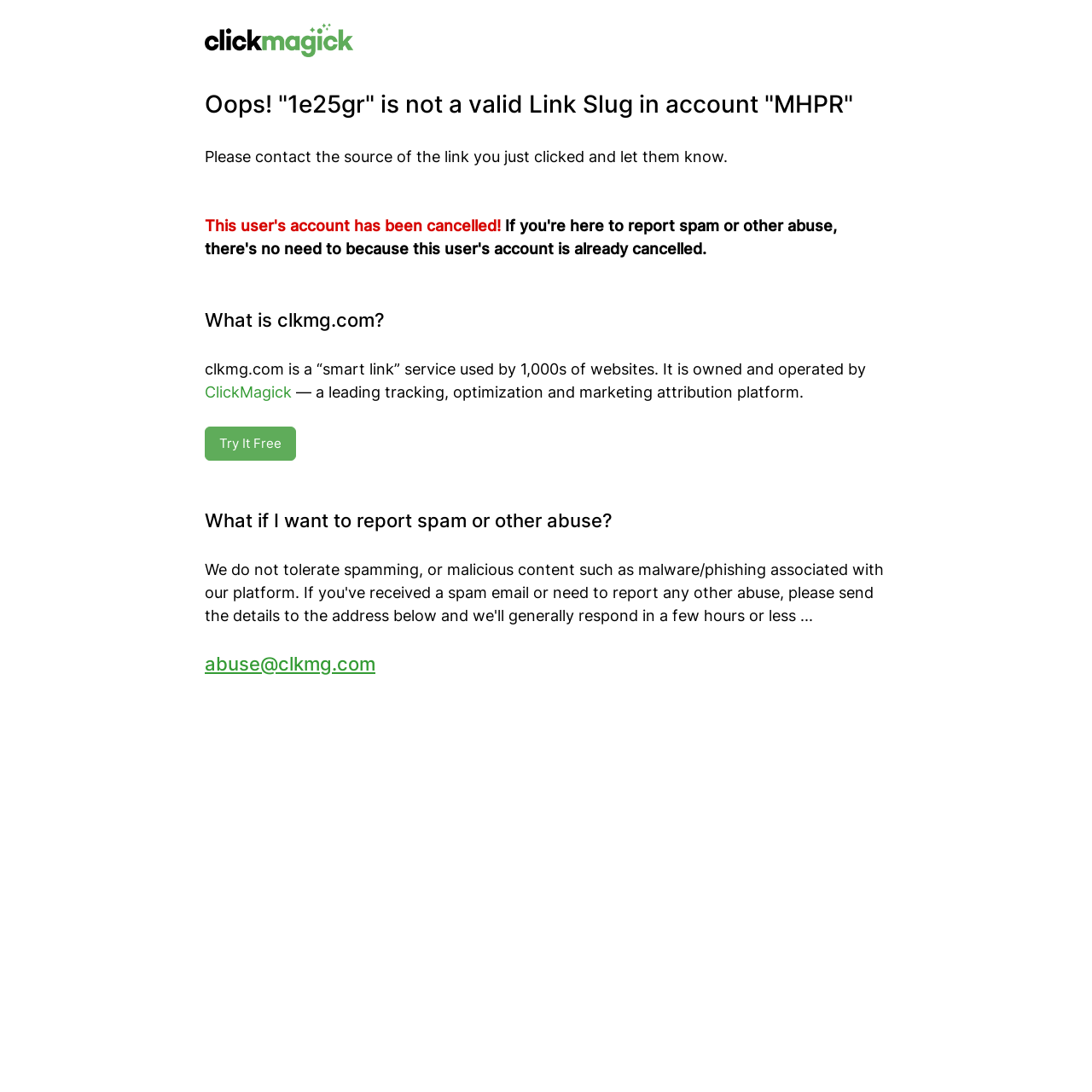Using the webpage screenshot, find the UI element described by Try It Free. Provide the bounding box coordinates in the format (top-left x, top-left y, bottom-right x, bottom-right y), ensuring all values are floating point numbers between 0 and 1.

[0.188, 0.391, 0.271, 0.422]